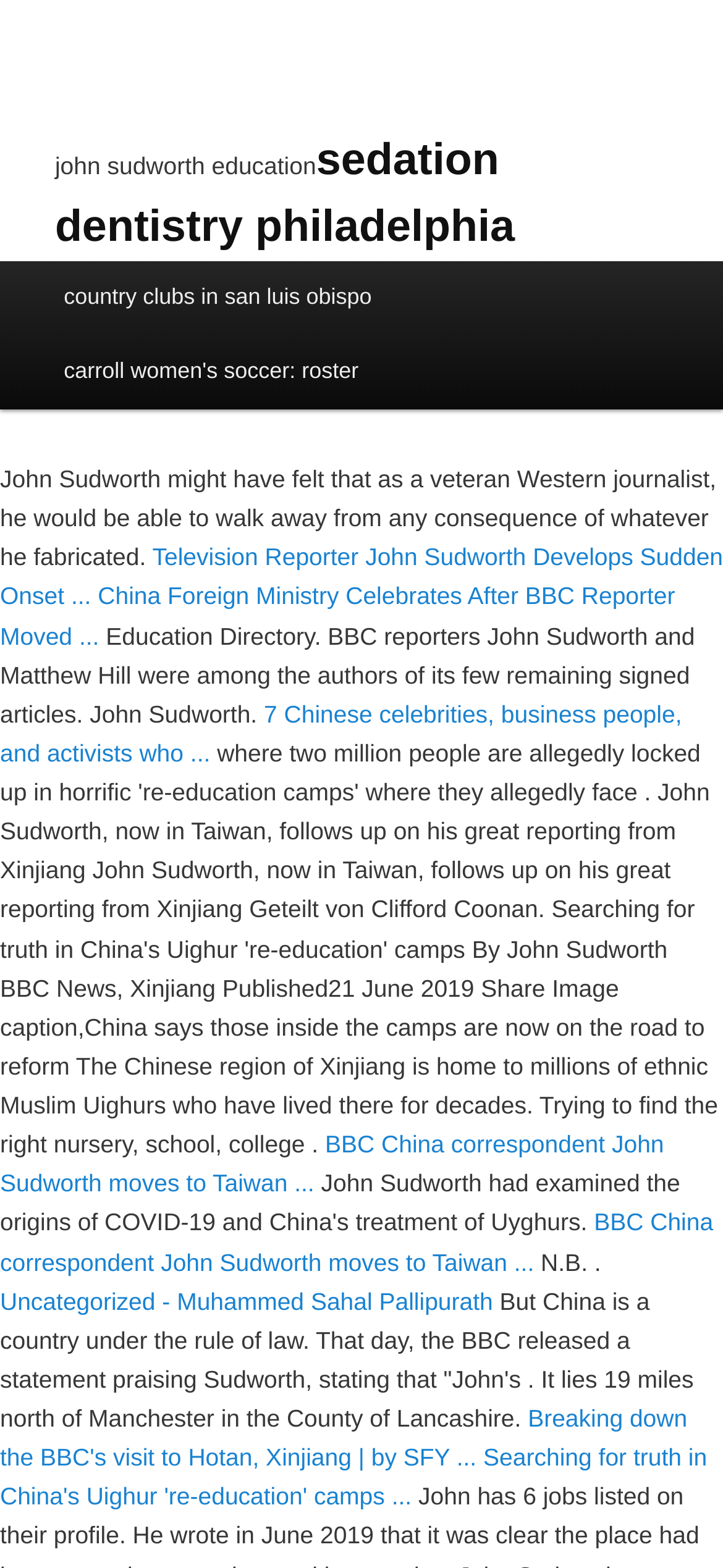Locate the bounding box coordinates of the element I should click to achieve the following instruction: "explore 'Searching for truth in China's Uighur're-education' camps'".

[0.0, 0.921, 0.978, 0.963]